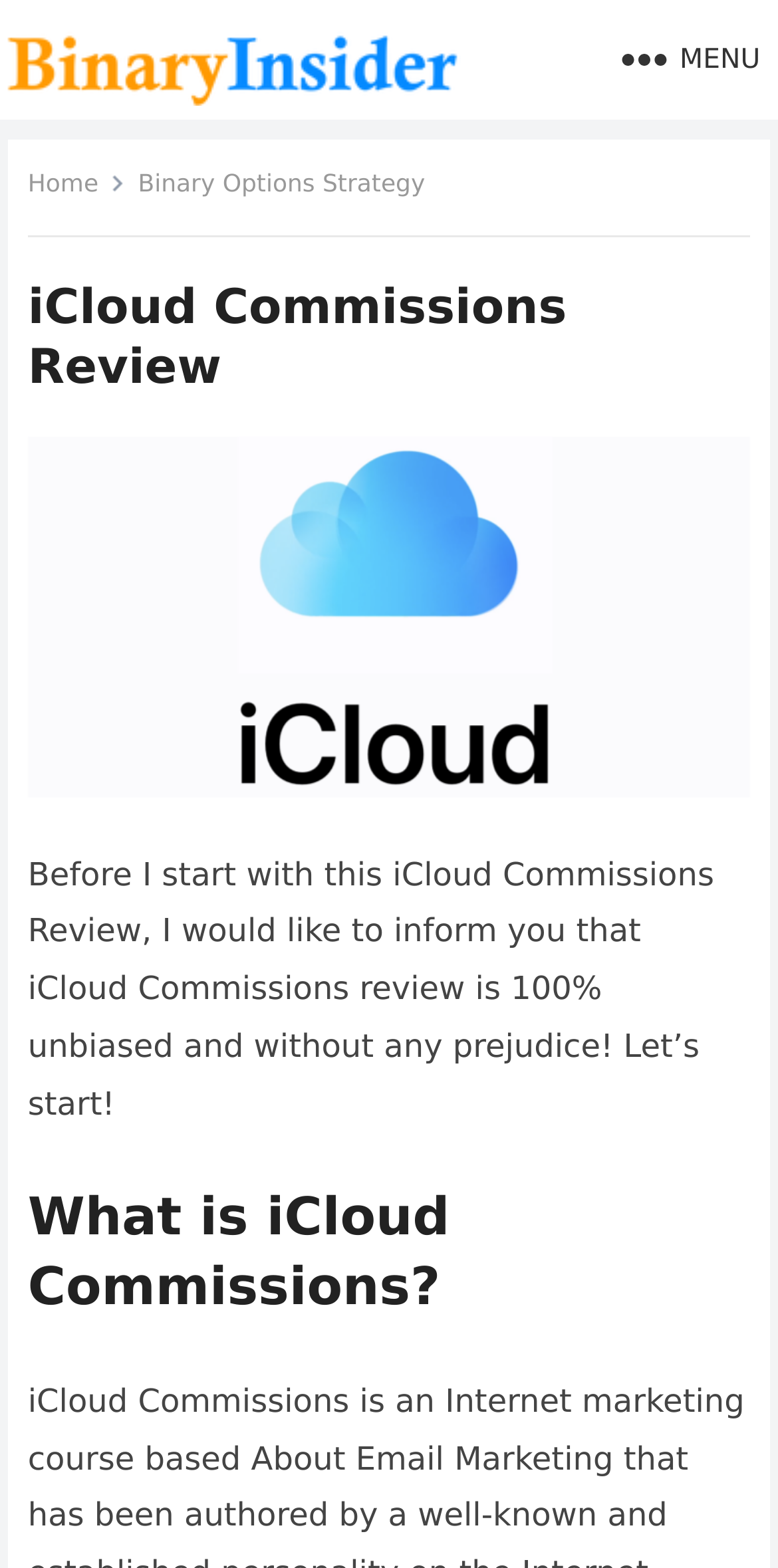Identify the coordinates of the bounding box for the element described below: "Home". Return the coordinates as four float numbers between 0 and 1: [left, top, right, bottom].

[0.036, 0.108, 0.162, 0.126]